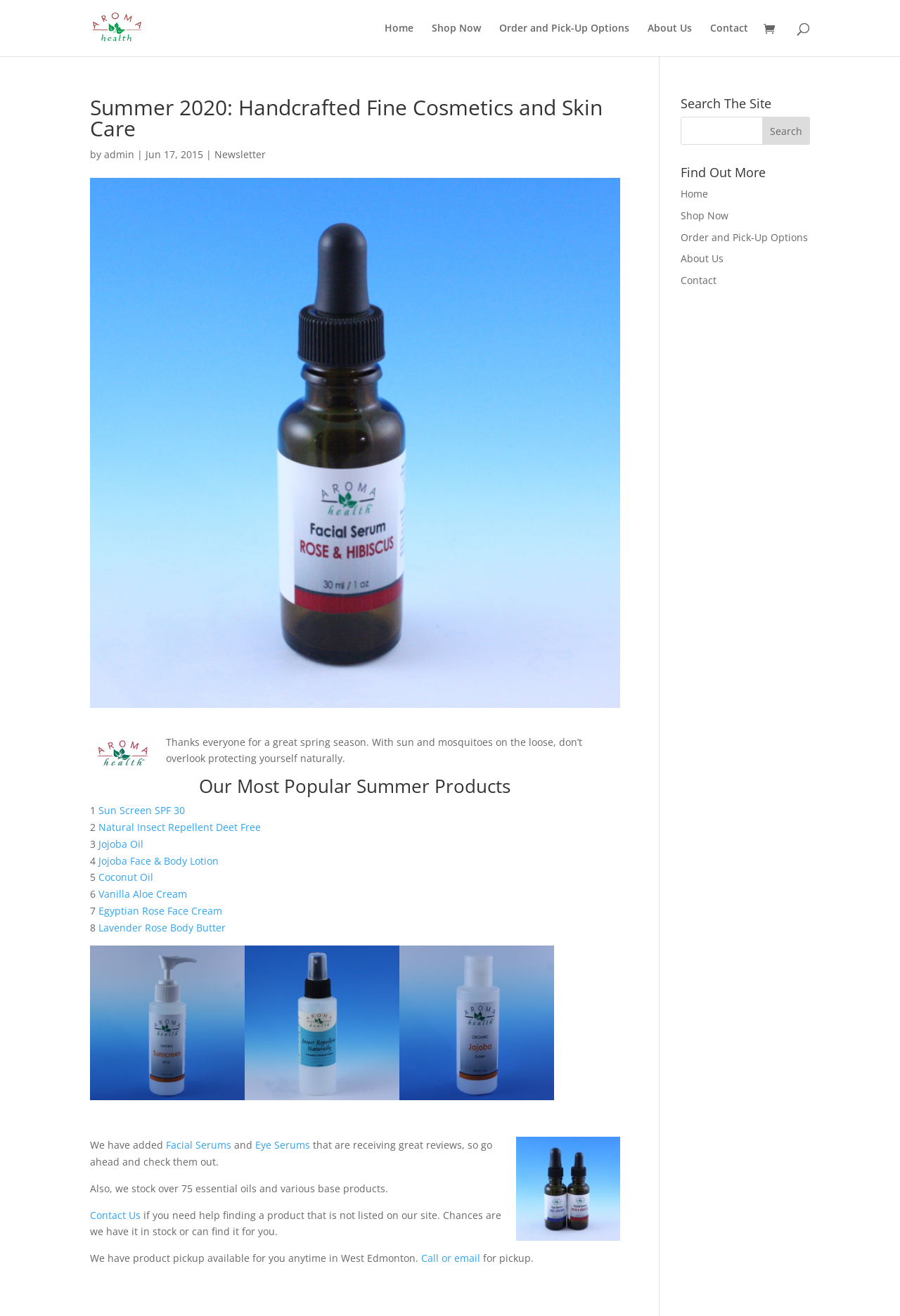Produce an elaborate caption capturing the essence of the webpage.

The webpage is about Aroma Health, a company that offers handcrafted fine cosmetics and skin care products. At the top of the page, there is a logo and a navigation menu with links to "Home", "Shop Now", "Order and Pick-Up Options", "About Us", and "Contact". Below the navigation menu, there is a search bar that allows users to search the site.

The main content of the page is divided into two sections. The first section has a heading "Summer 2020: Handcrafted Fine Cosmetics and Skin Care" and a subheading "by admin | Jun 17, 2015". Below the subheading, there is a paragraph of text that thanks customers for a great spring season and promotes natural protection from the sun and mosquitoes.

The second section has a heading "Our Most Popular Summer Products" and lists eight products with links to each product. The products are numbered from 1 to 8, and each product has a brief description and an image. The products include sunscreen, natural insect repellent, jojoba oil, and various face and body creams.

Below the list of products, there is a section that promotes facial and eye serums, with a link to each type of serum. The section also mentions that the company stocks over 75 essential oils and various base products.

At the bottom of the page, there is a section with a heading "Search The Site" that allows users to search the site again. Below the search bar, there is a section with links to "Home", "Shop Now", "Order and Pick-Up Options", "About Us", and "Contact". There is also a section that mentions product pickup availability in West Edmonton and provides a link to contact the company for pickup.